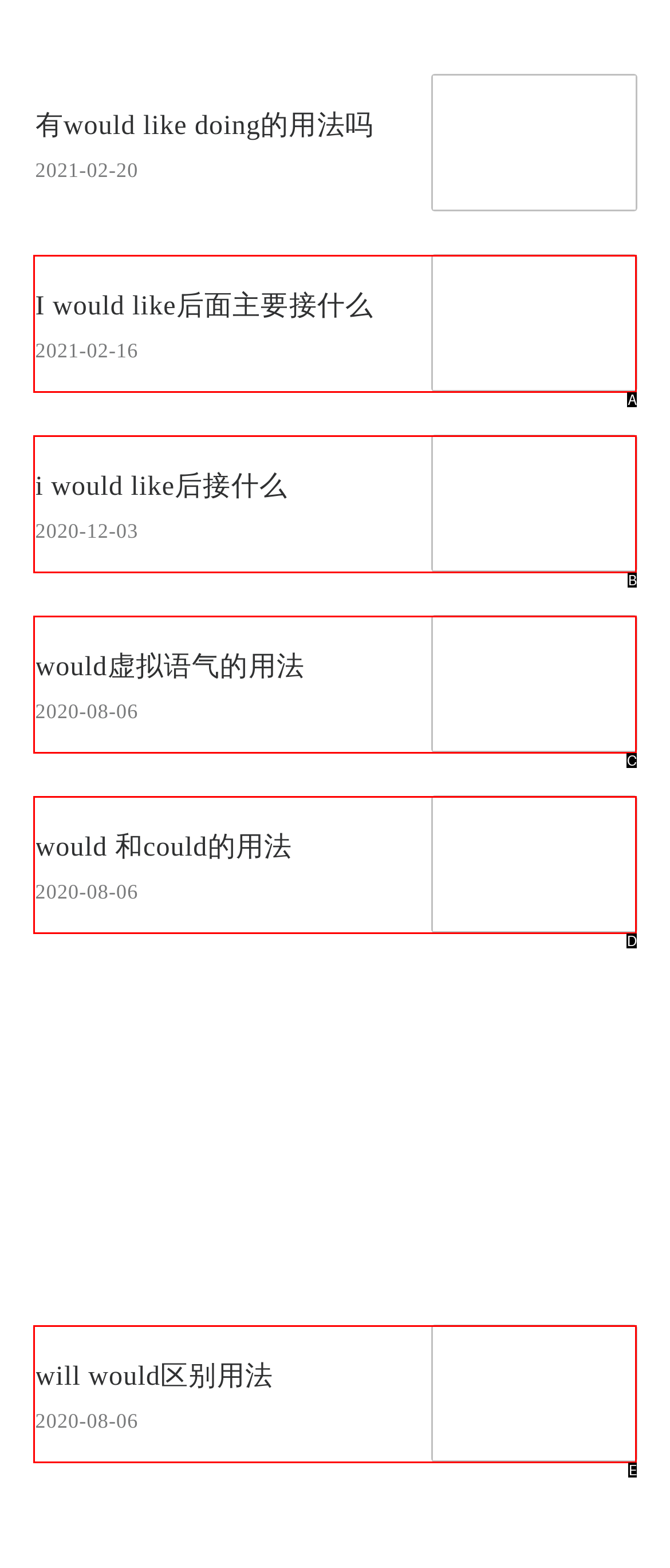Select the letter that corresponds to the description: will would区别用法2020-08-06. Provide your answer using the option's letter.

E